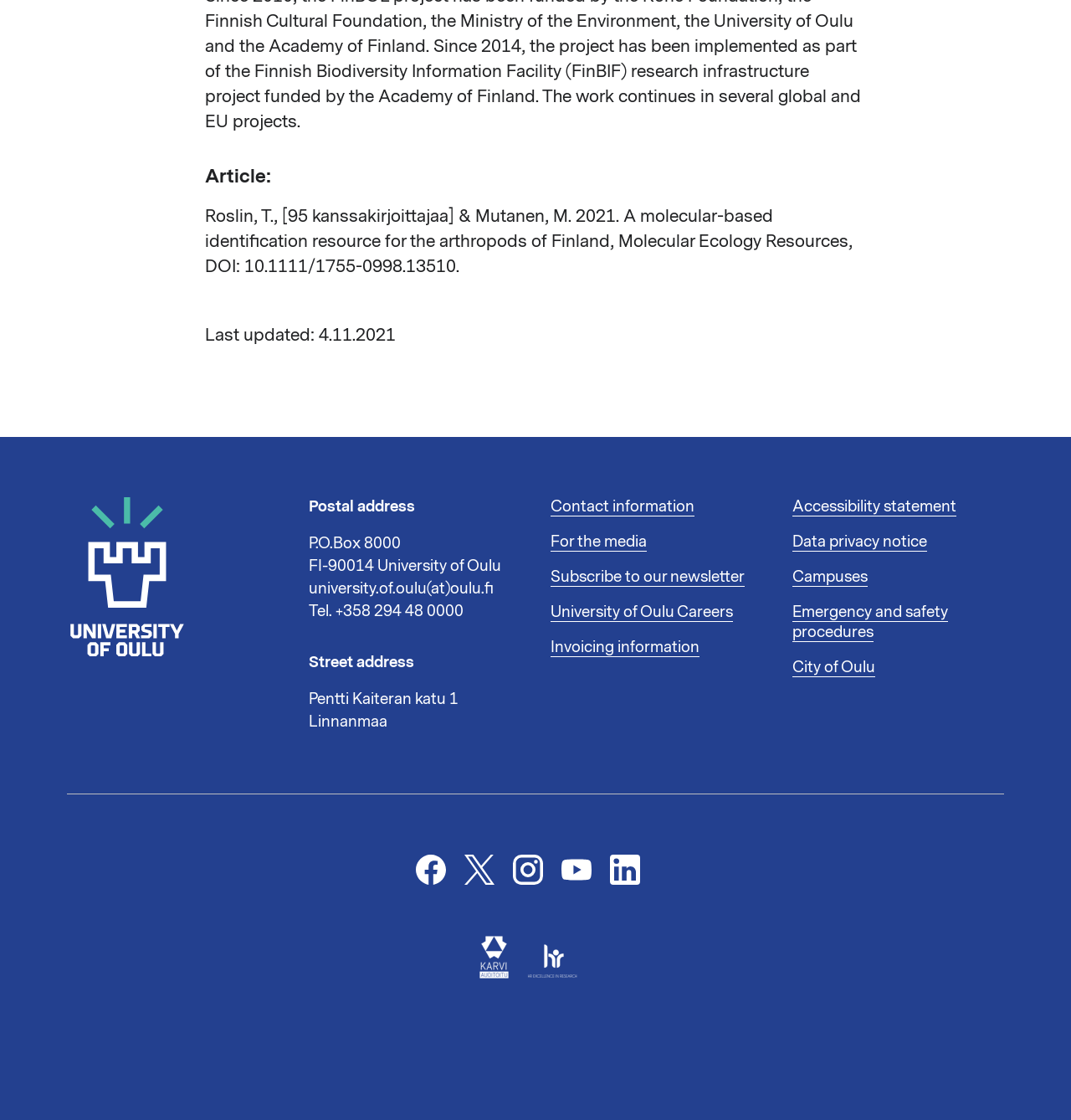Please identify the bounding box coordinates of the area I need to click to accomplish the following instruction: "View contact information".

[0.514, 0.442, 0.648, 0.462]